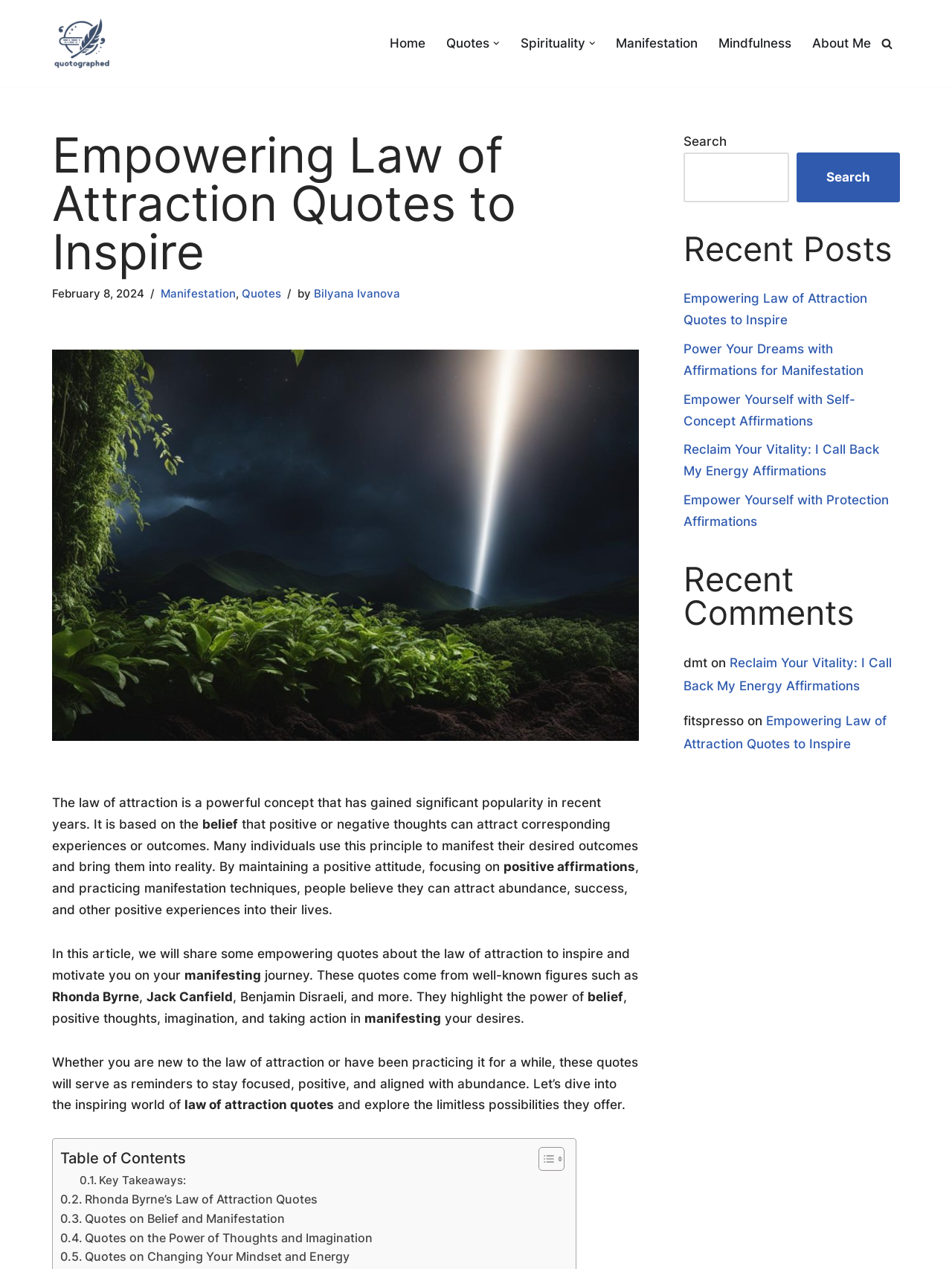Provide the bounding box coordinates of the HTML element described by the text: "parent_node: Search name="s"".

[0.718, 0.12, 0.829, 0.159]